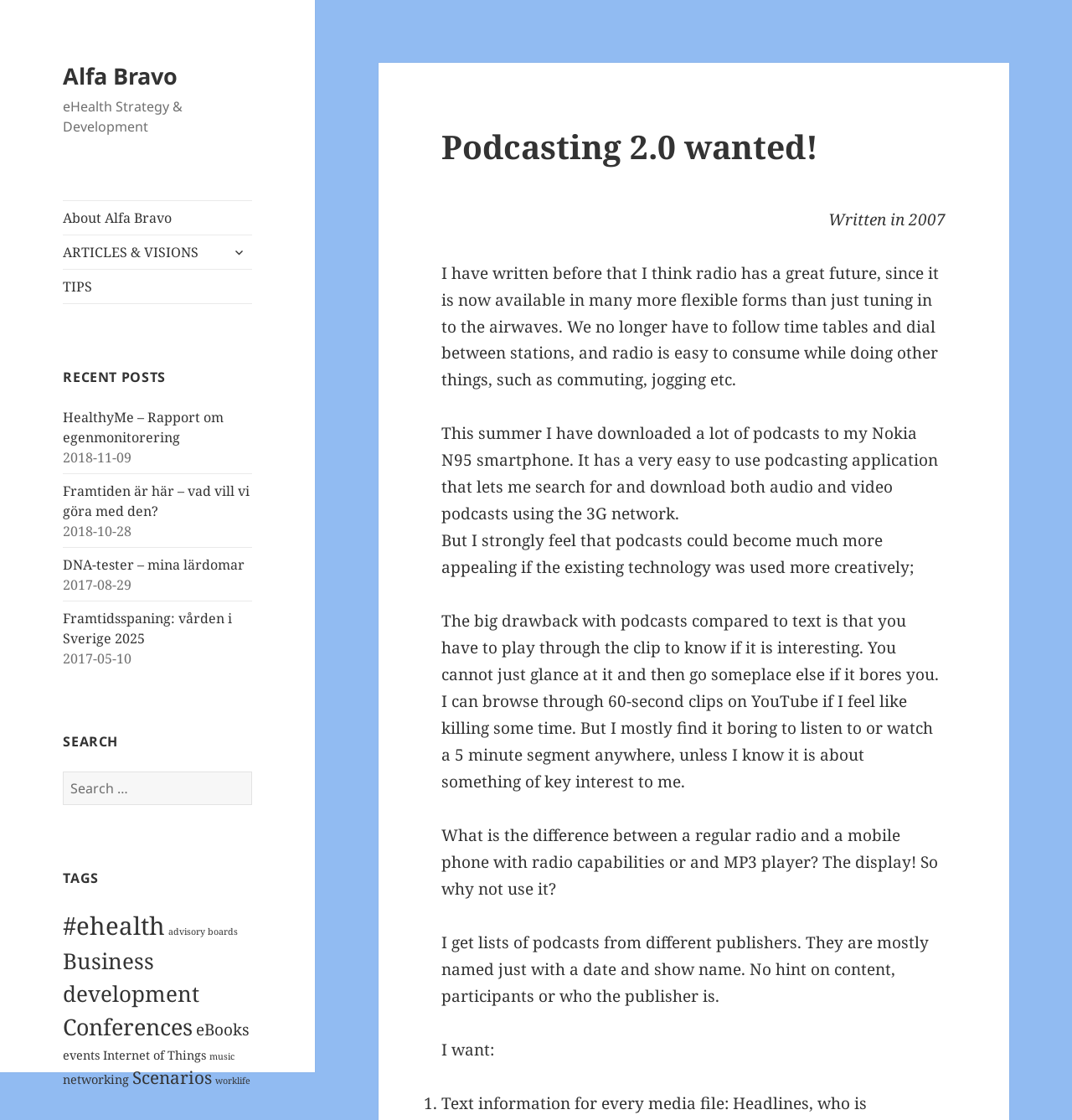Please answer the following question as detailed as possible based on the image: 
What is the author's suggestion for improving podcasts?

The author suggests that podcasts could be improved by using the display of mobile devices, similar to how YouTube allows browsing through 60-second clips, to make it easier to decide if the content is interesting.